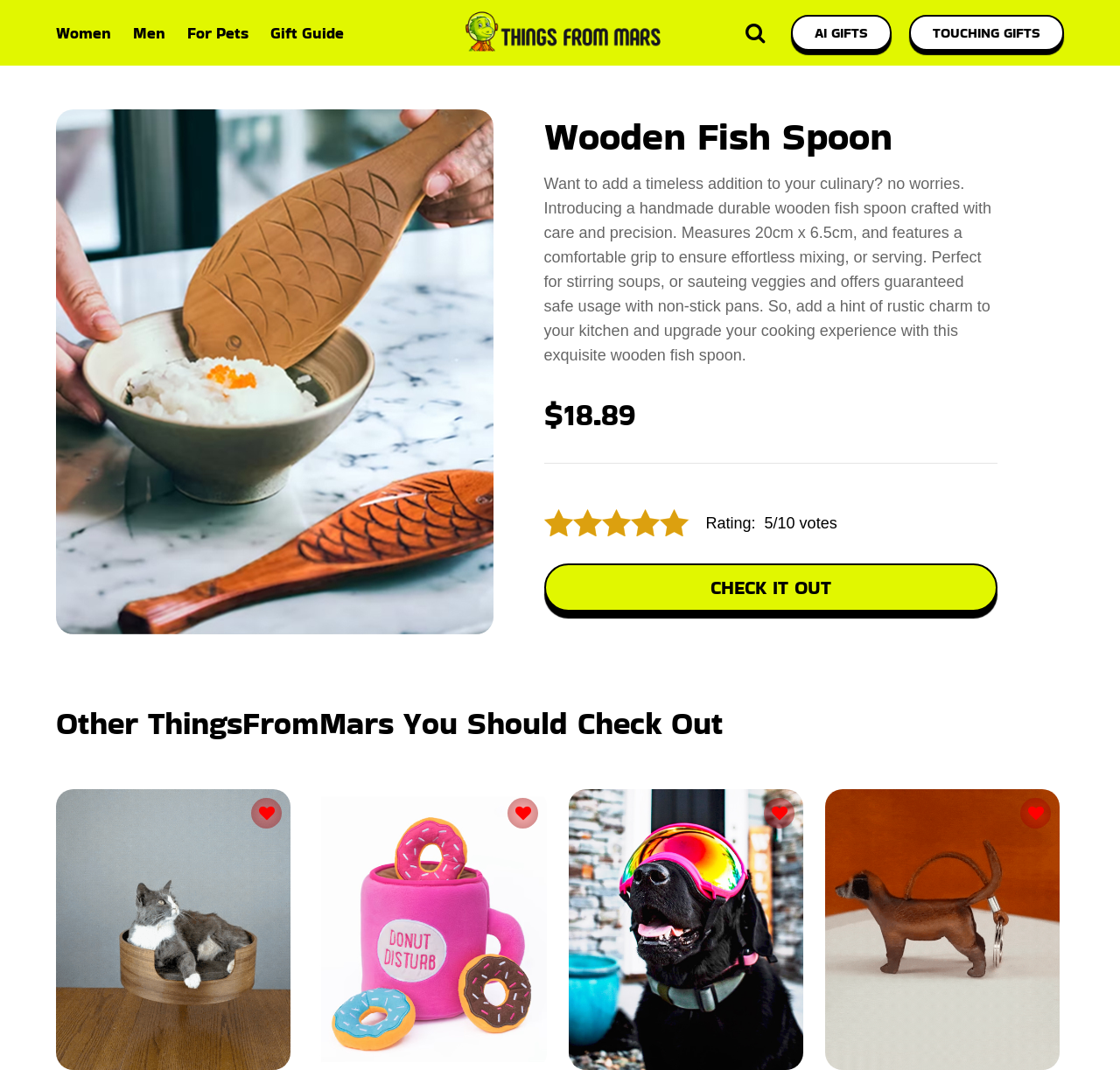Please provide a detailed answer to the question below based on the screenshot: 
What is the purpose of the wooden fish spoon?

The purpose of the wooden fish spoon can be found in the product description section, where it is stated as 'Perfect for stirring soups, or sauteing veggies and offers guaranteed safe usage with non-stick pans'.